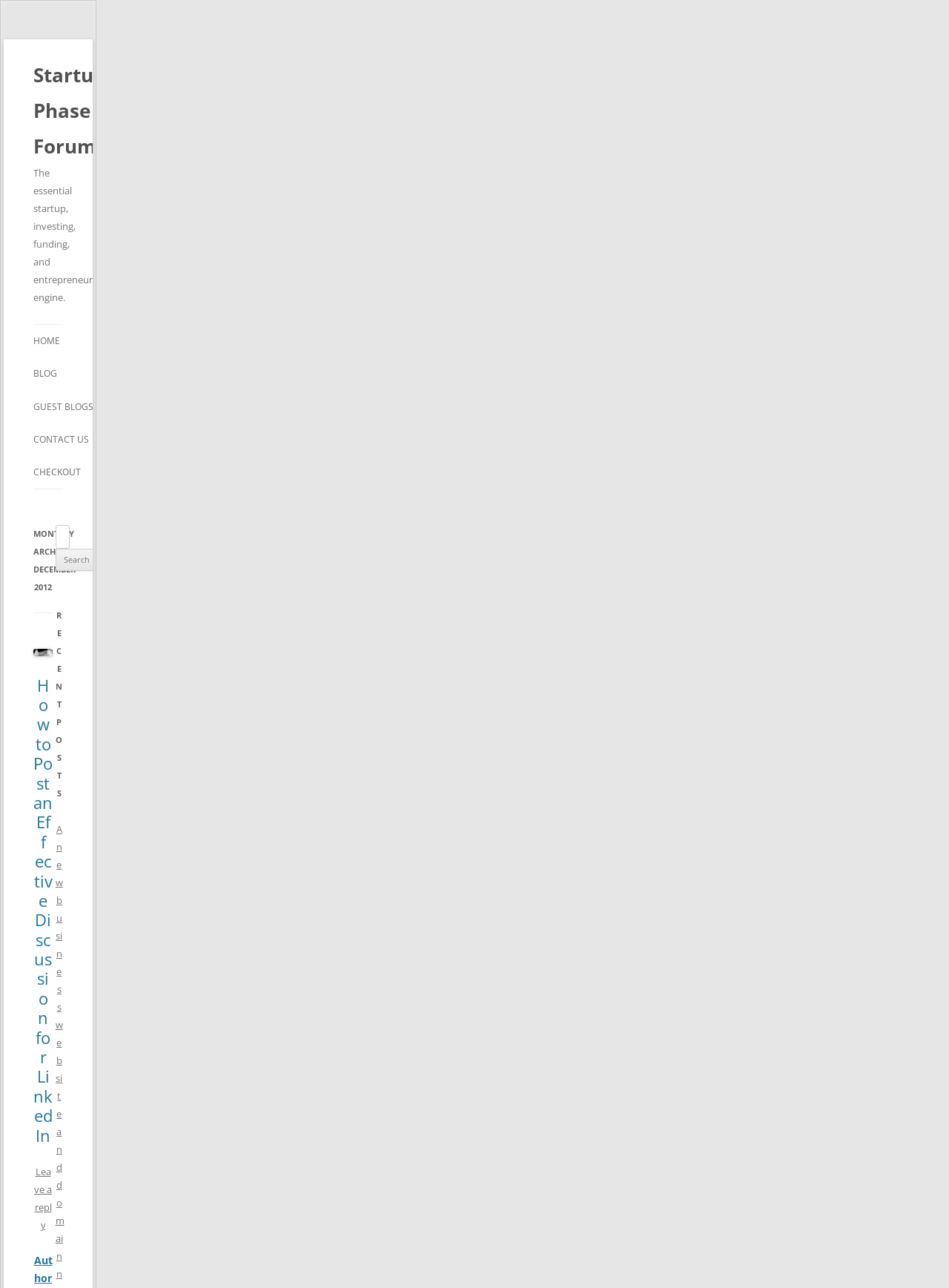Find the bounding box coordinates of the element's region that should be clicked in order to follow the given instruction: "go to home page". The coordinates should consist of four float numbers between 0 and 1, i.e., [left, top, right, bottom].

[0.035, 0.252, 0.063, 0.278]